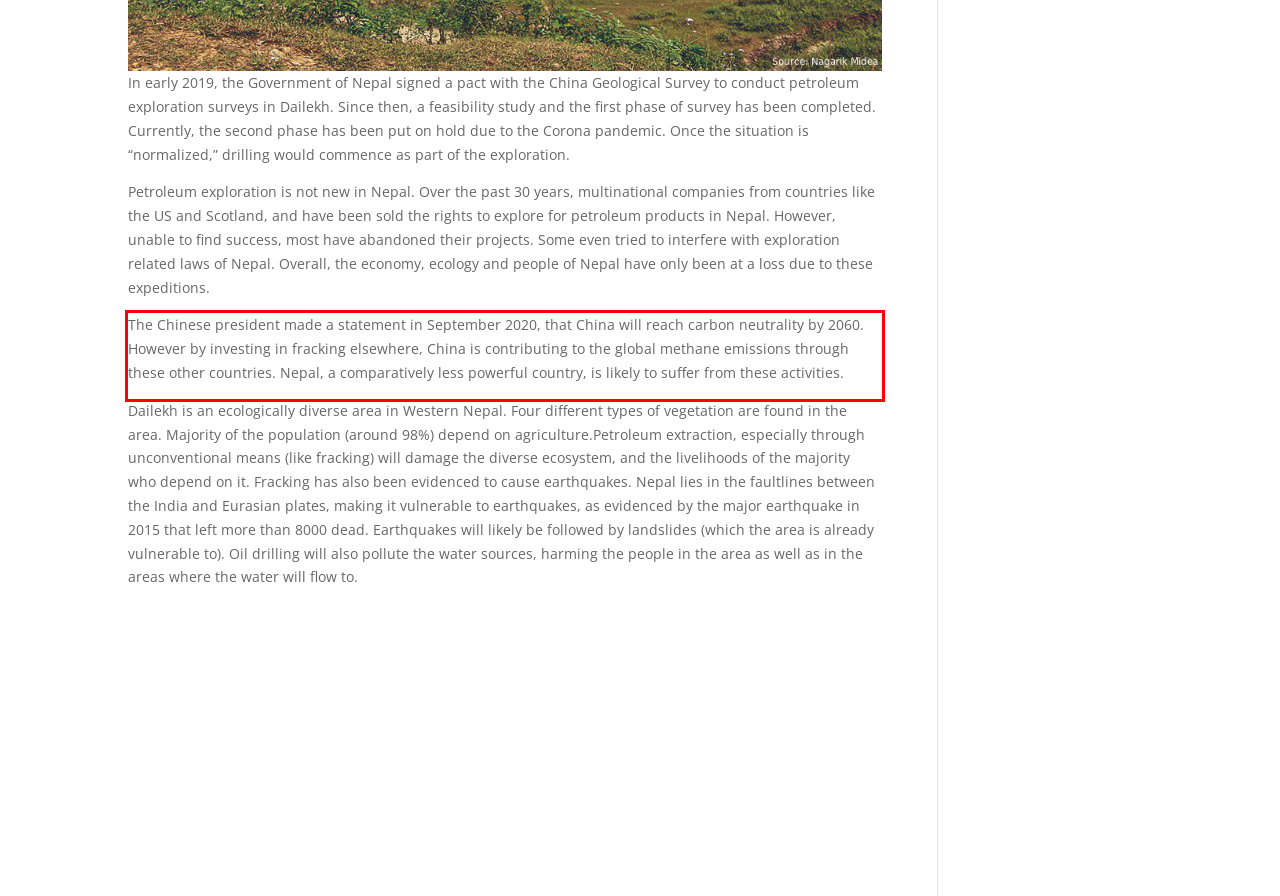You are provided with a webpage screenshot that includes a red rectangle bounding box. Extract the text content from within the bounding box using OCR.

The Chinese president made a statement in September 2020, that China will reach carbon neutrality by 2060. However by investing in fracking elsewhere, China is contributing to the global methane emissions through these other countries. Nepal, a comparatively less powerful country, is likely to suffer from these activities.